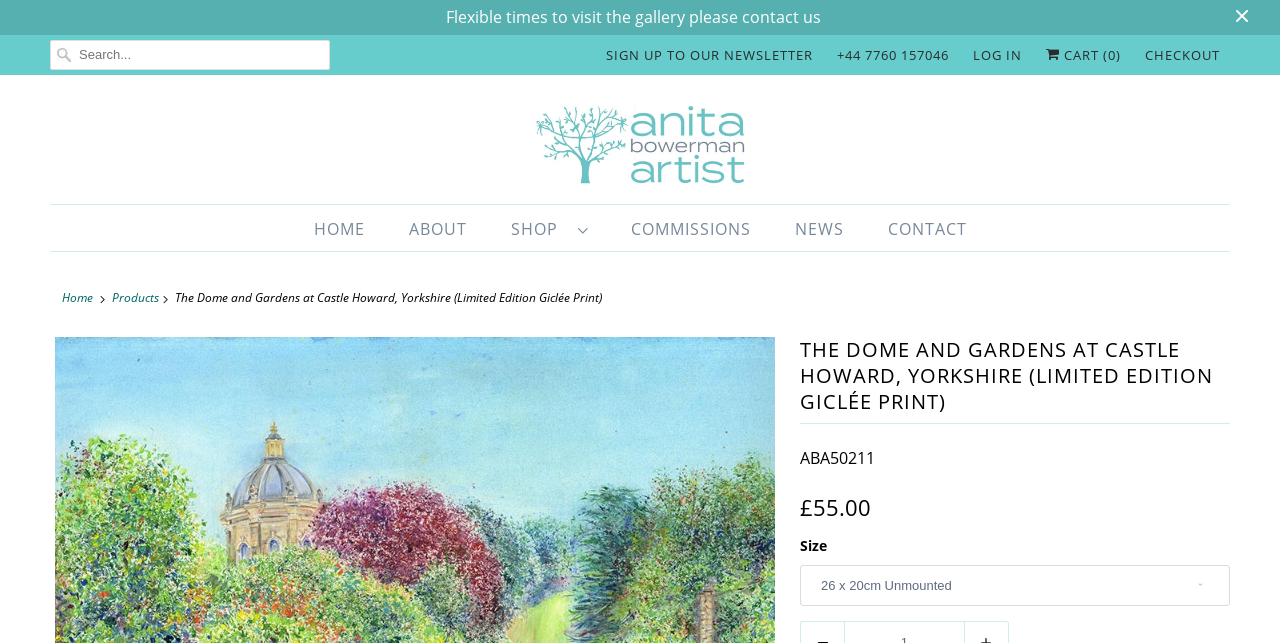Identify the bounding box coordinates of the area that should be clicked in order to complete the given instruction: "Visit the home page". The bounding box coordinates should be four float numbers between 0 and 1, i.e., [left, top, right, bottom].

[0.245, 0.334, 0.285, 0.378]